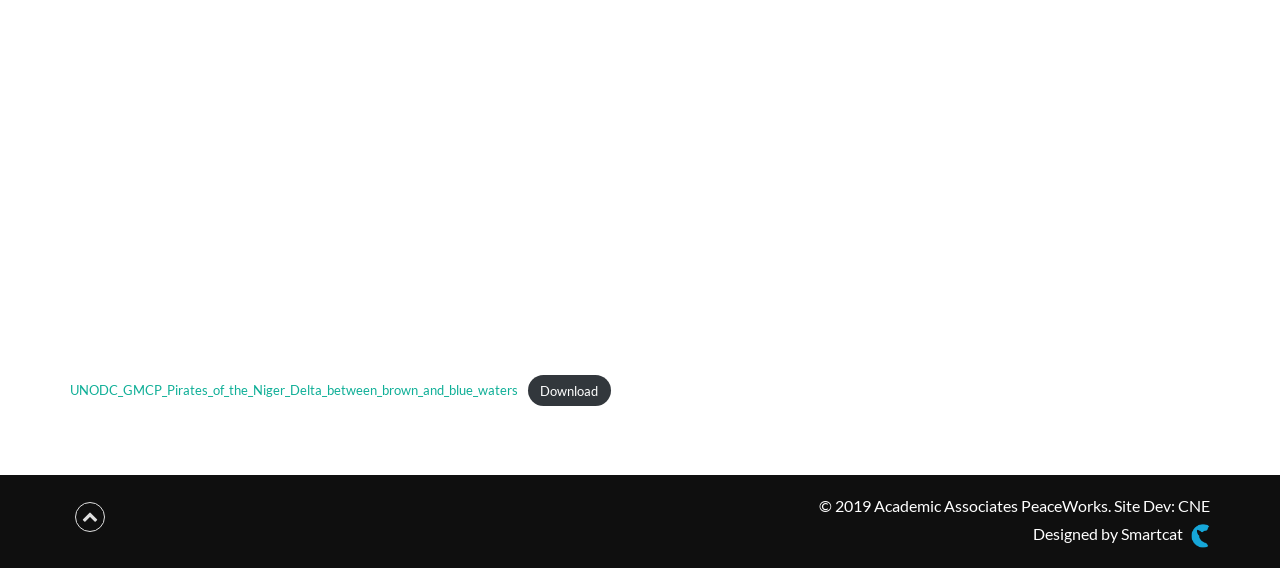Give the bounding box coordinates for the element described by: "Download".

[0.412, 0.661, 0.477, 0.715]